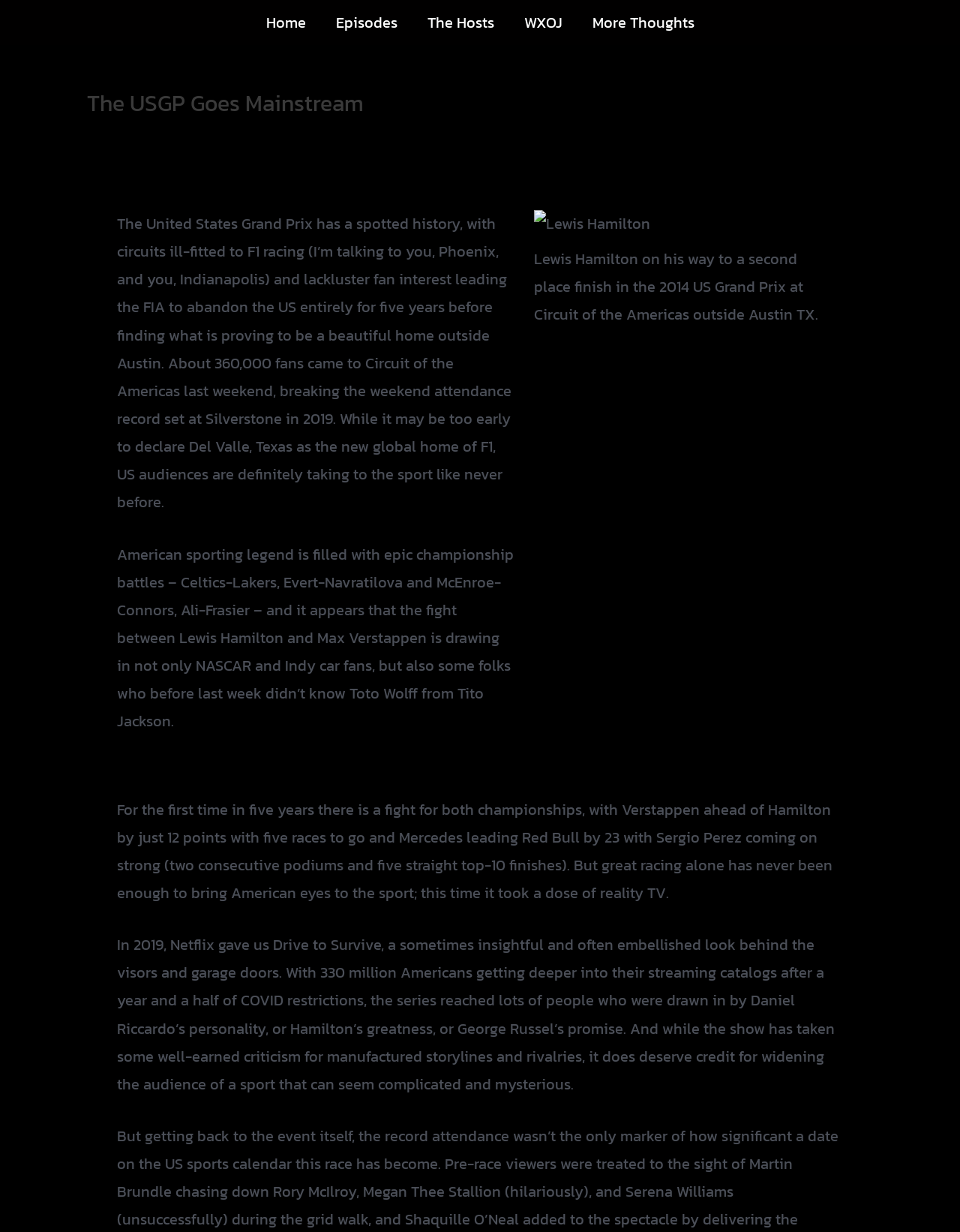Please find the bounding box coordinates of the clickable region needed to complete the following instruction: "Click on the Auto Racing link". The bounding box coordinates must consist of four float numbers between 0 and 1, i.e., [left, top, right, bottom].

[0.233, 0.104, 0.318, 0.122]